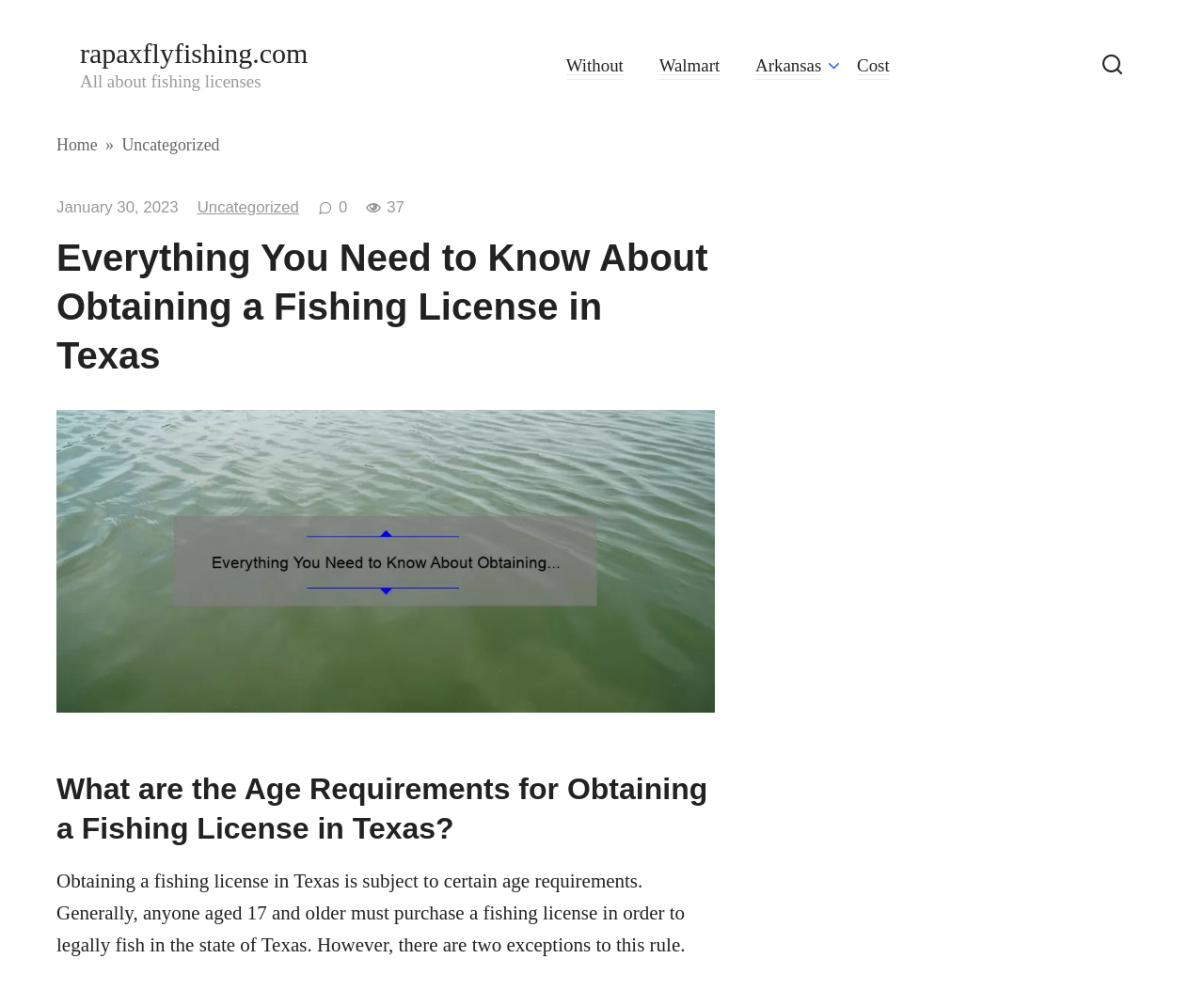Is the webpage about fishing licenses in Arkansas?
Carefully analyze the image and provide a detailed answer to the question.

Although the webpage contains a link to 'Arkansas', the main content and headings of the webpage are focused on obtaining a fishing license in Texas, not Arkansas.